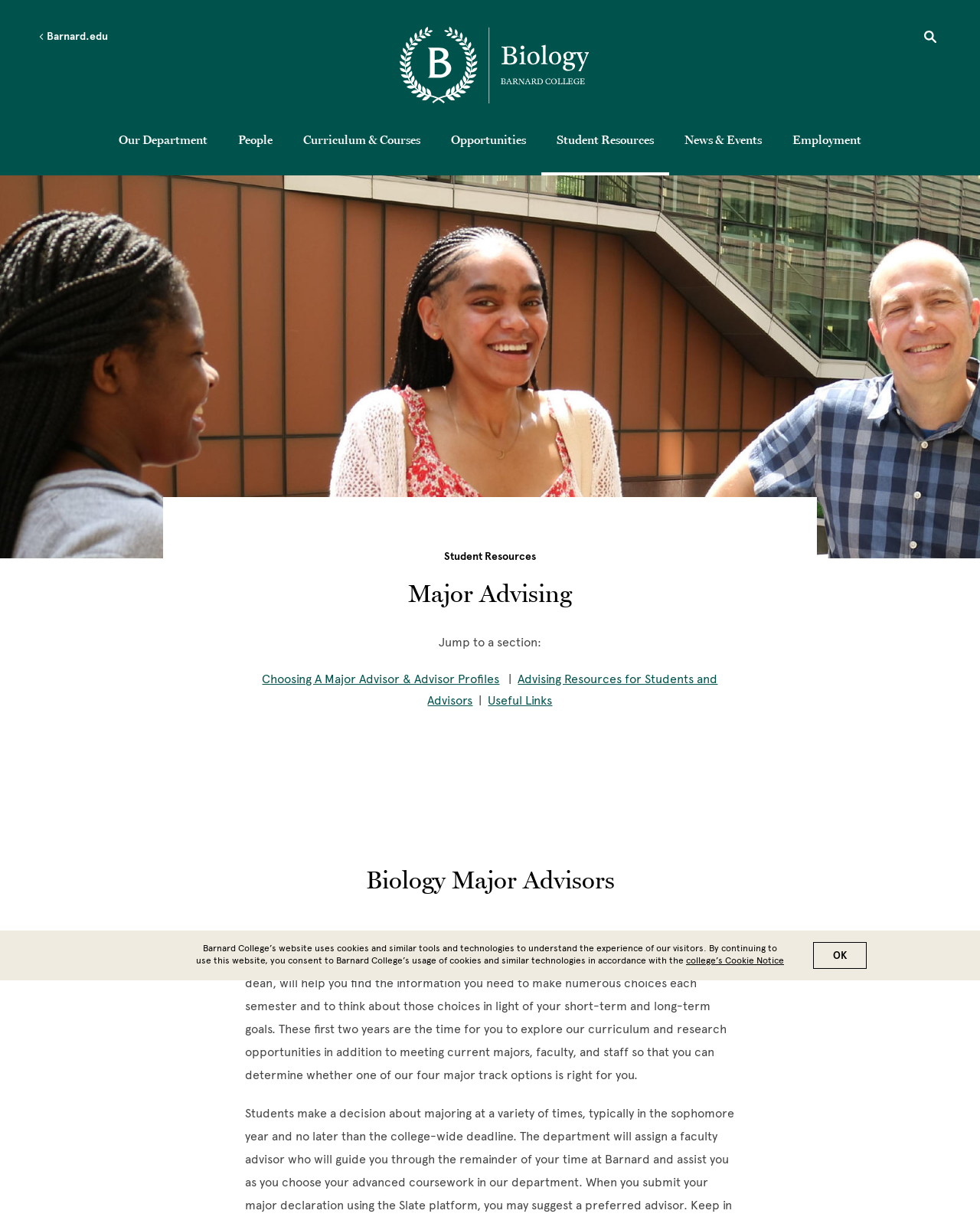What is the purpose of the 'Open Search' button?
Answer with a single word or phrase, using the screenshot for reference.

To open search